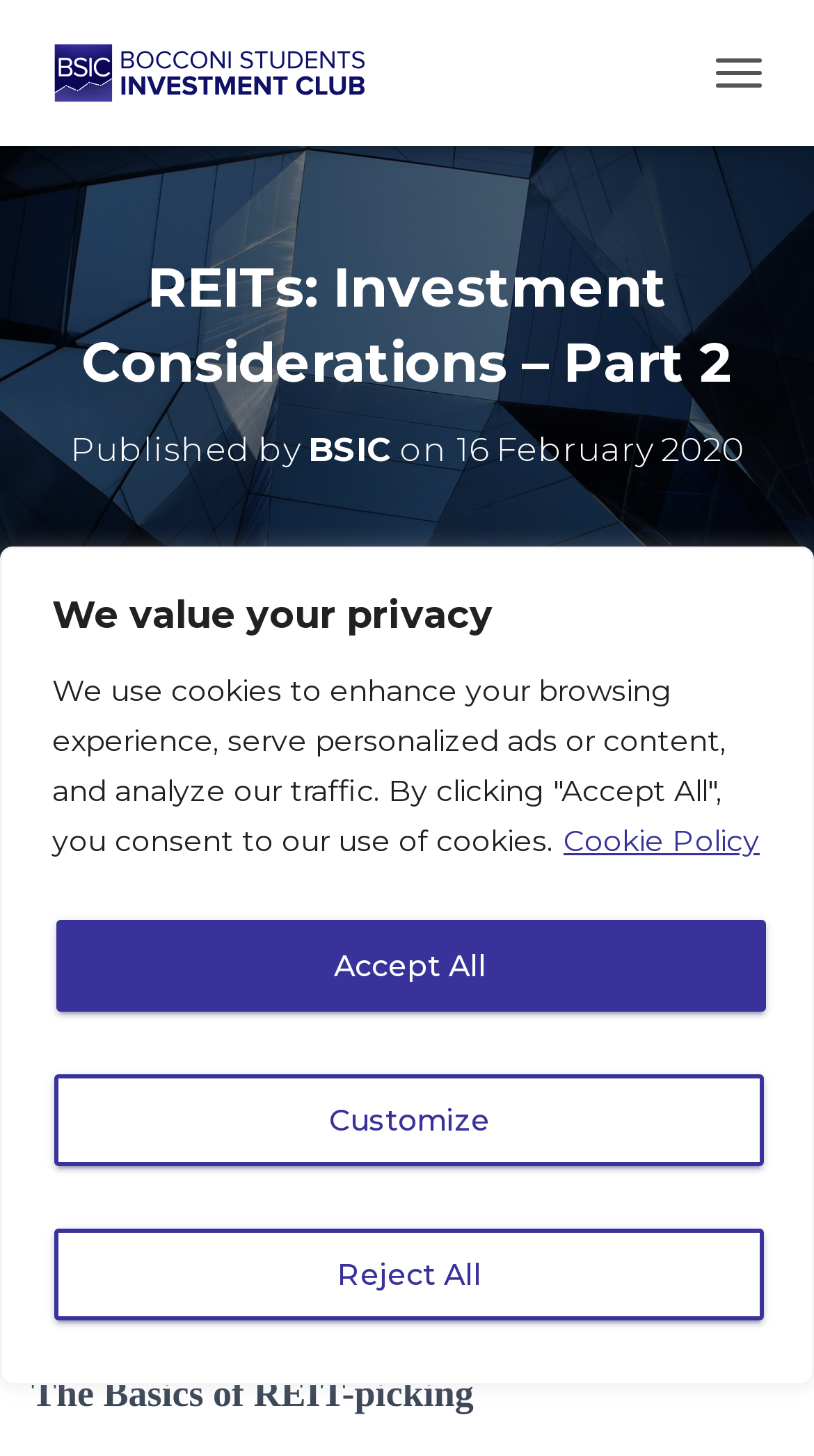Please examine the image and answer the question with a detailed explanation:
What is the name of the investment club?

I found the answer by looking at the top-left corner of the webpage, where the logo and name of the investment club are displayed. The name is 'BSIC | Bocconi Students Investment Club'.